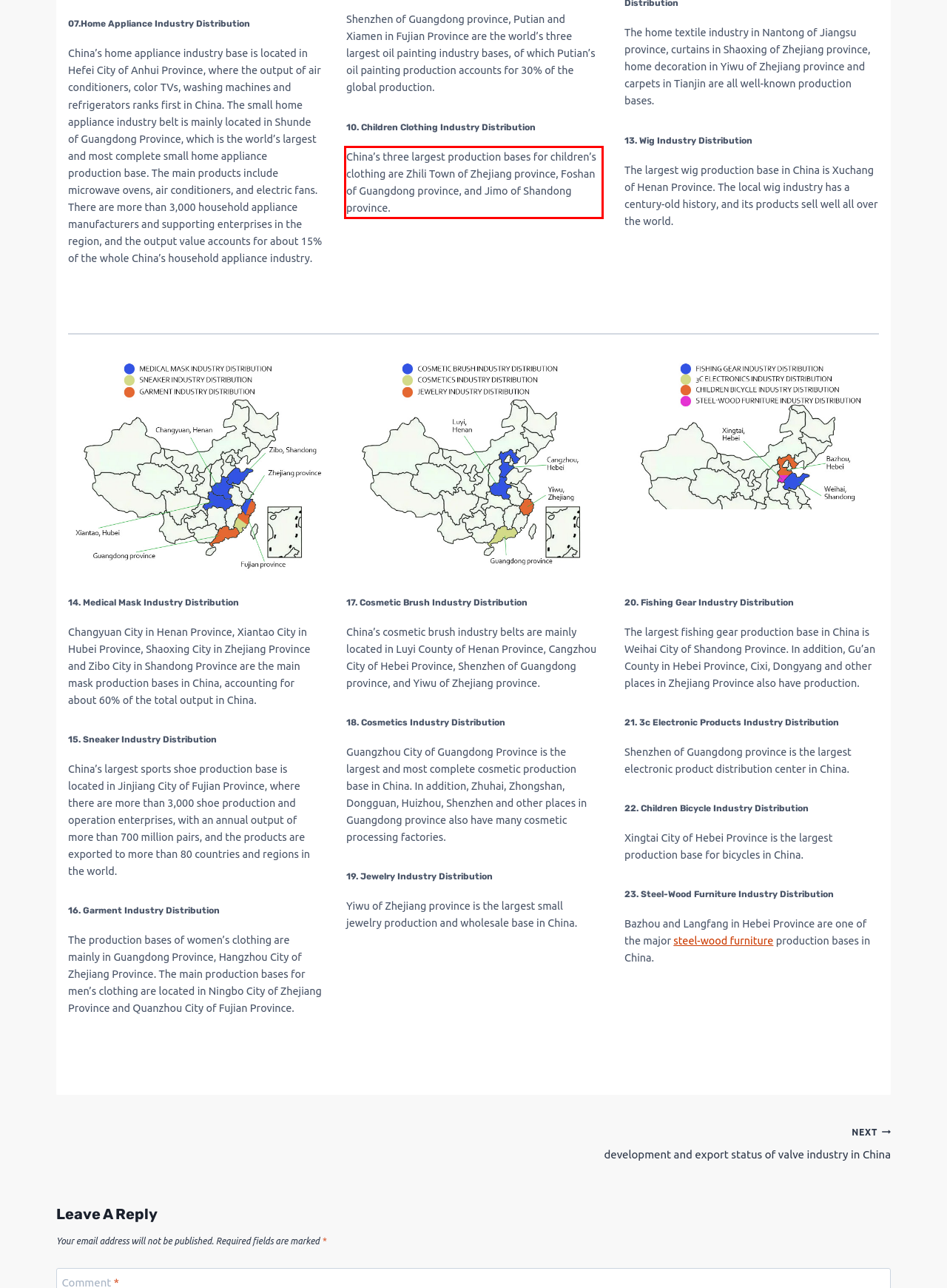Using the provided webpage screenshot, recognize the text content in the area marked by the red bounding box.

China’s three largest production bases for children’s clothing are Zhili Town of Zhejiang province, Foshan of Guangdong province, and Jimo of Shandong province.